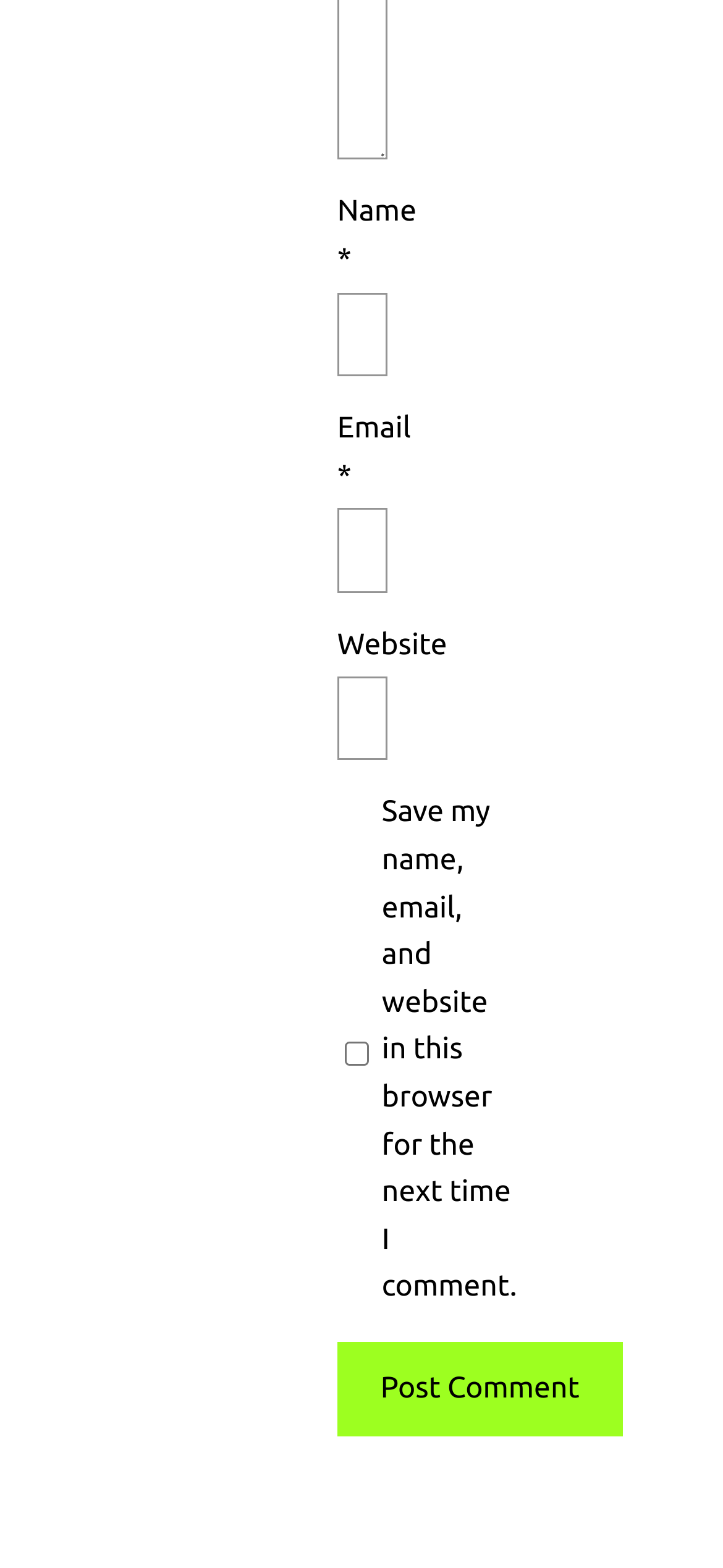Please analyze the image and give a detailed answer to the question:
What is the optional field in this form?

Among the input fields, I see that the Website field does not have an asterisk symbol next to it, which suggests that it is an optional field. Users can choose to provide their website information, but it is not required to submit the form.